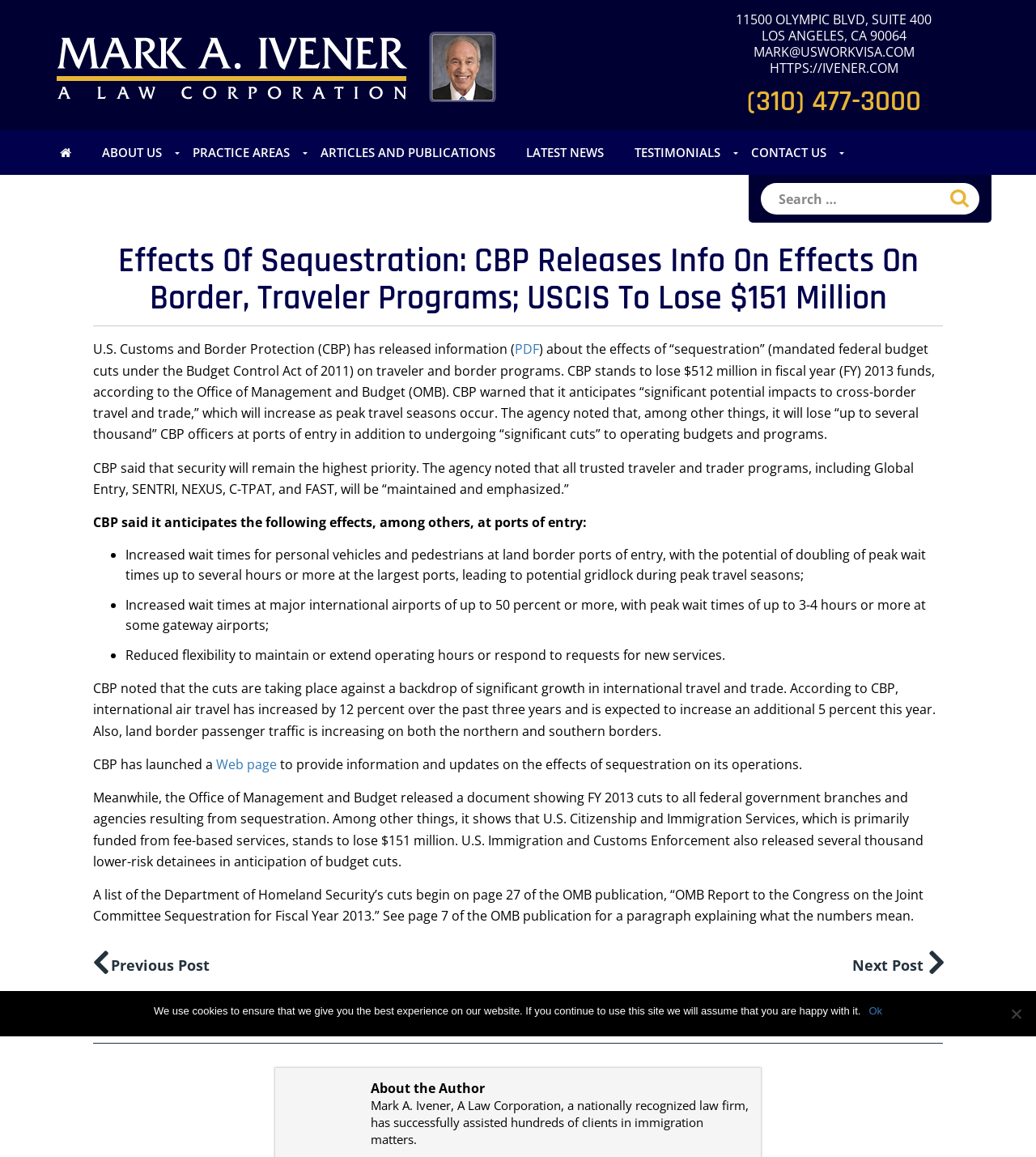What is the effect of sequestration on CBP officers at ports of entry?
Please analyze the image and answer the question with as much detail as possible.

I found this information by reading the article on the webpage, which mentions that 'CBP warned that it anticipates “significant potential impacts to cross-border travel and trade,” which will increase as peak travel seasons occur. The agency noted that, among other things, it will lose “up to several thousand” CBP officers at ports of entry in addition to undergoing “significant cuts” to operating budgets and programs.'